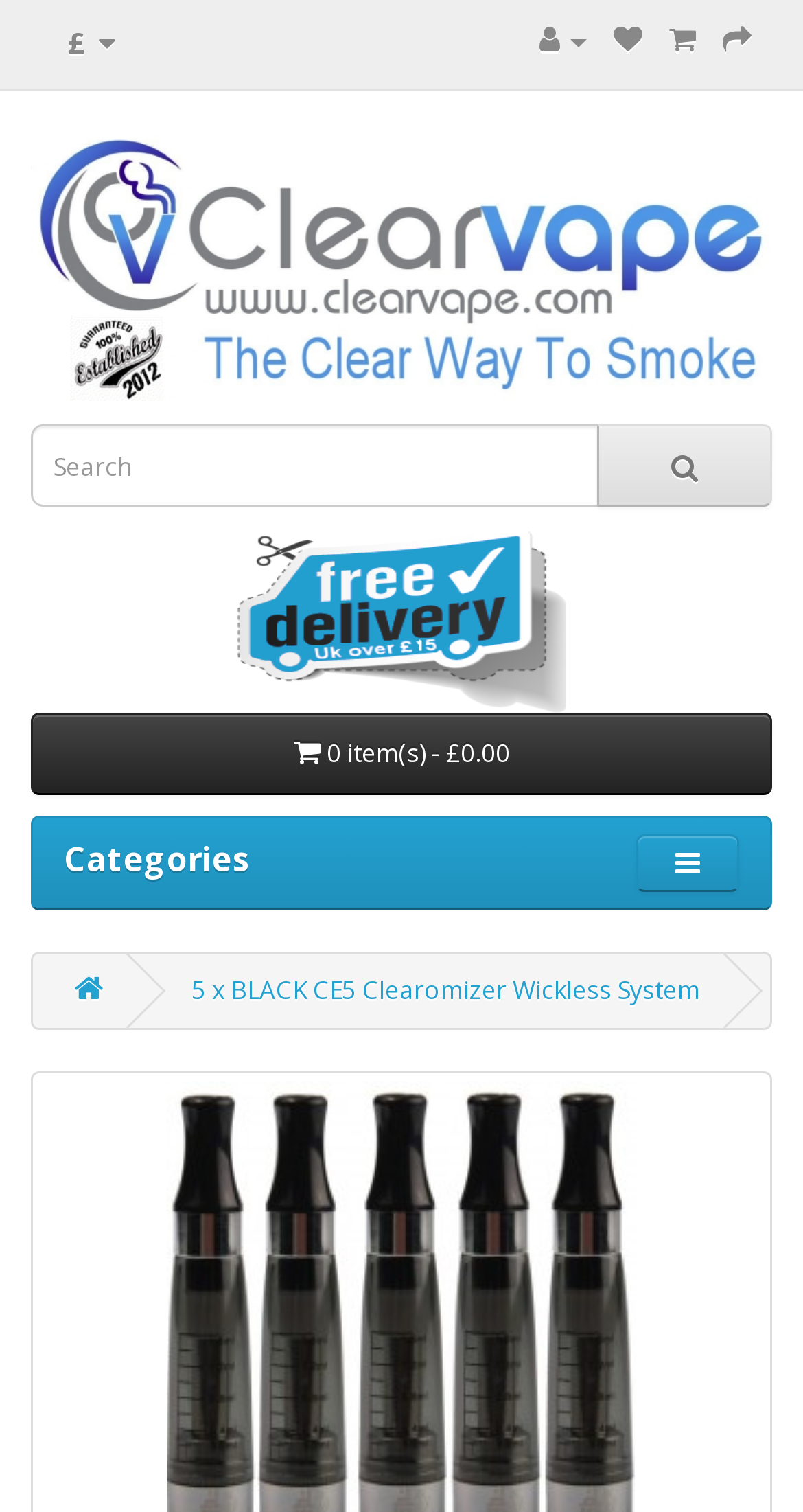Determine which piece of text is the heading of the webpage and provide it.

5 x BLACK CE5 Clearomizer Wickless System